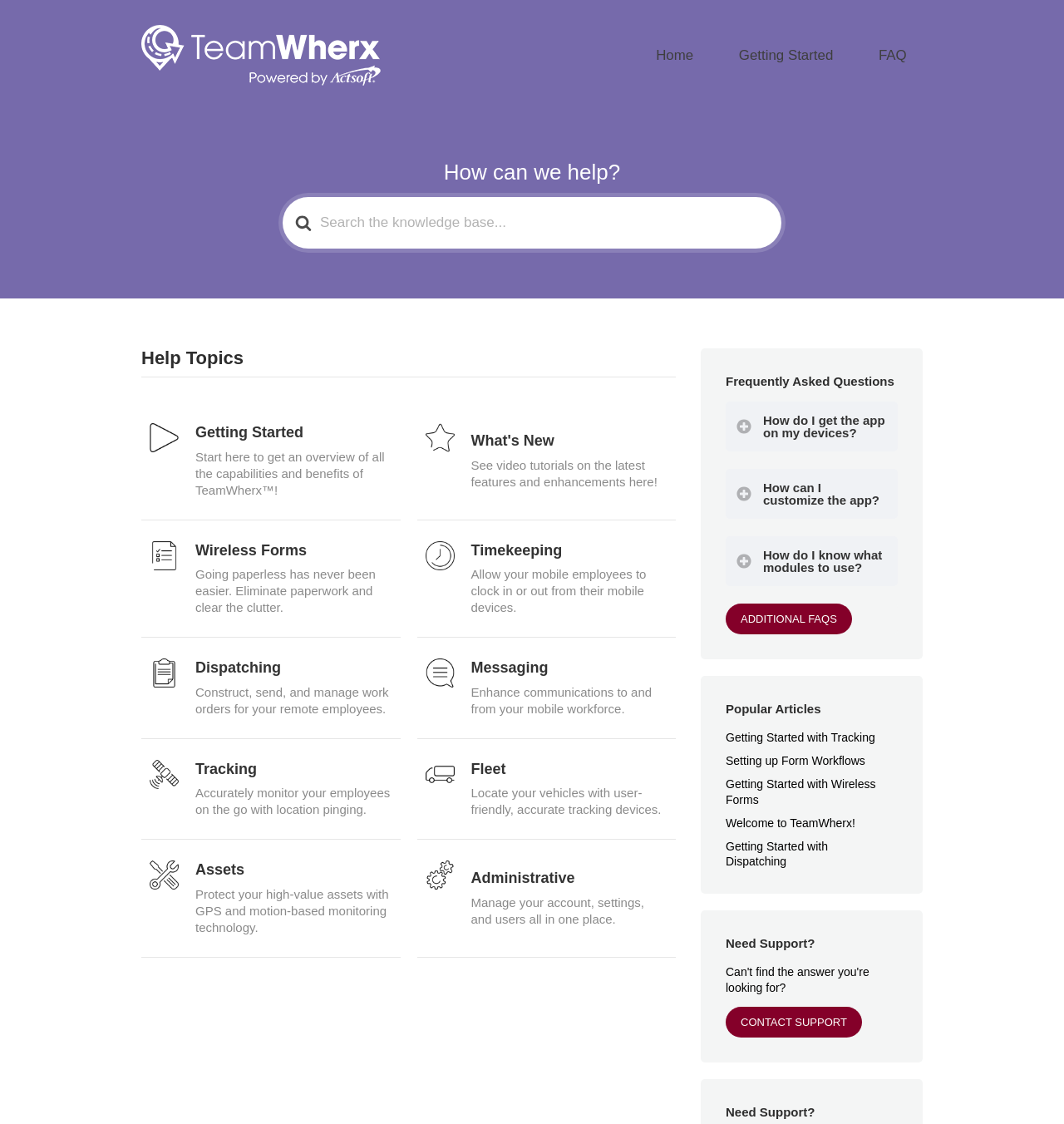Please identify the bounding box coordinates of the clickable area that will allow you to execute the instruction: "Search for help topics".

[0.266, 0.175, 0.734, 0.221]